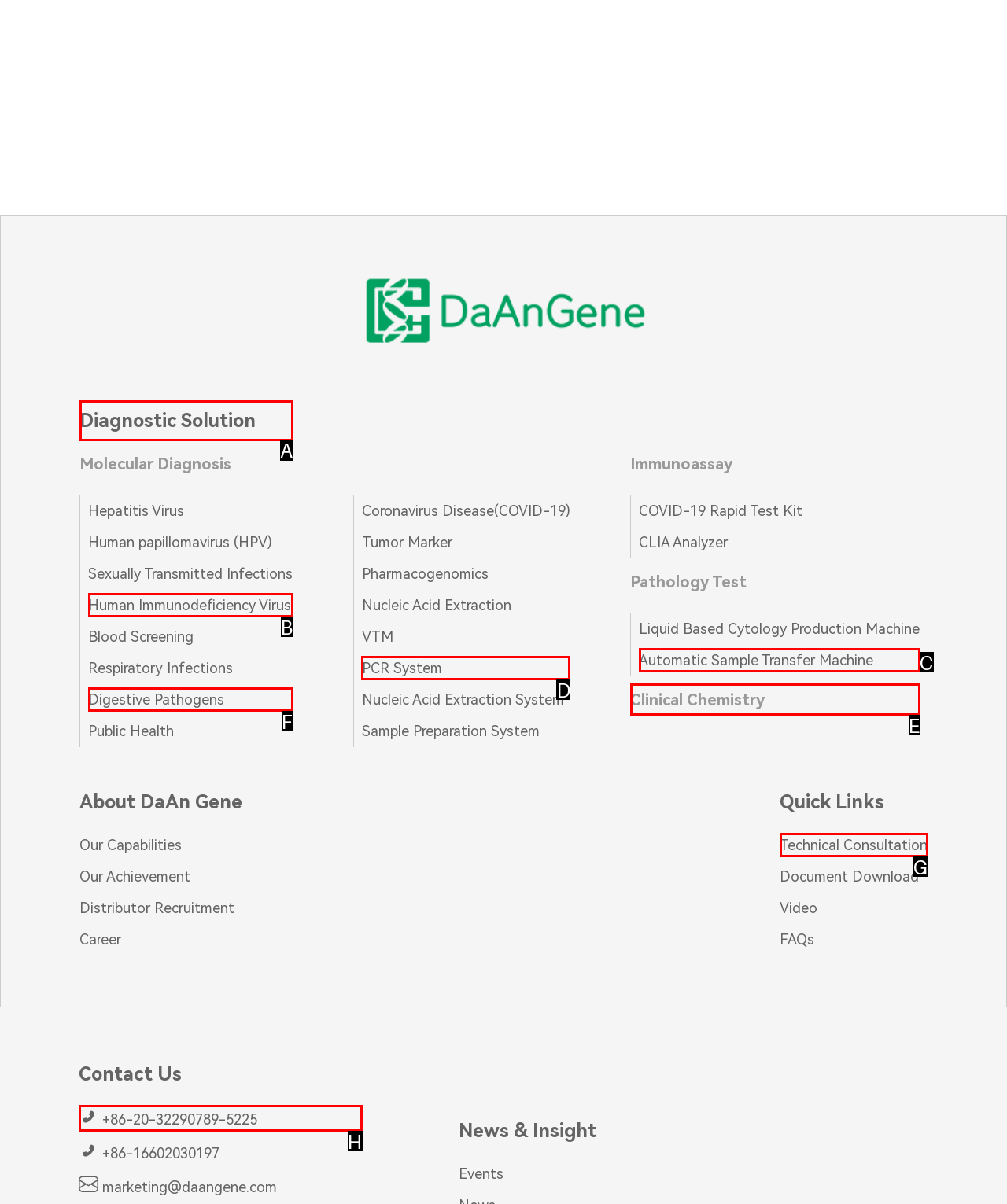Point out the HTML element I should click to achieve the following: Visit Diagnostic Solution Reply with the letter of the selected element.

A